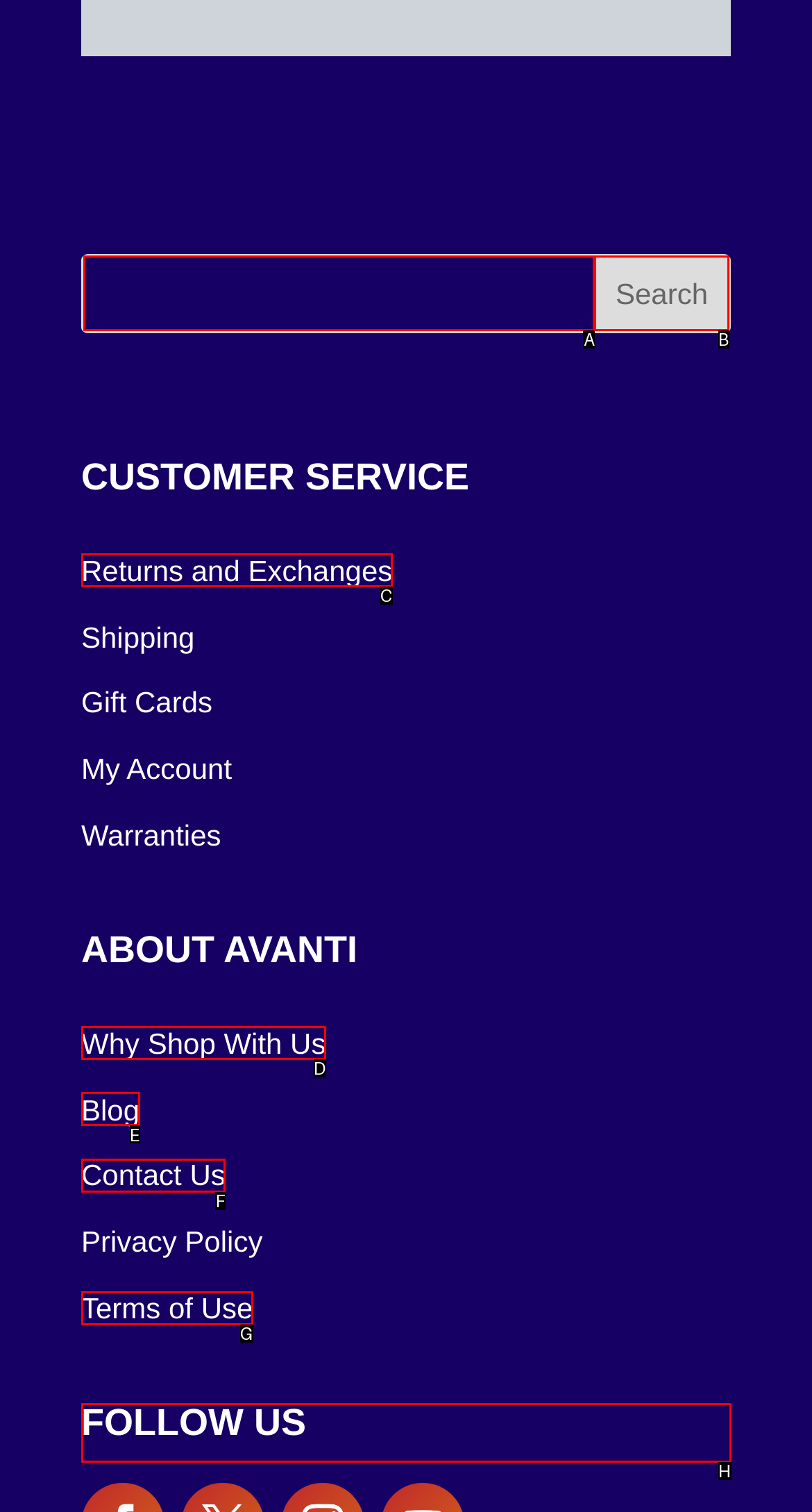Determine which HTML element should be clicked for this task: follow us
Provide the option's letter from the available choices.

H